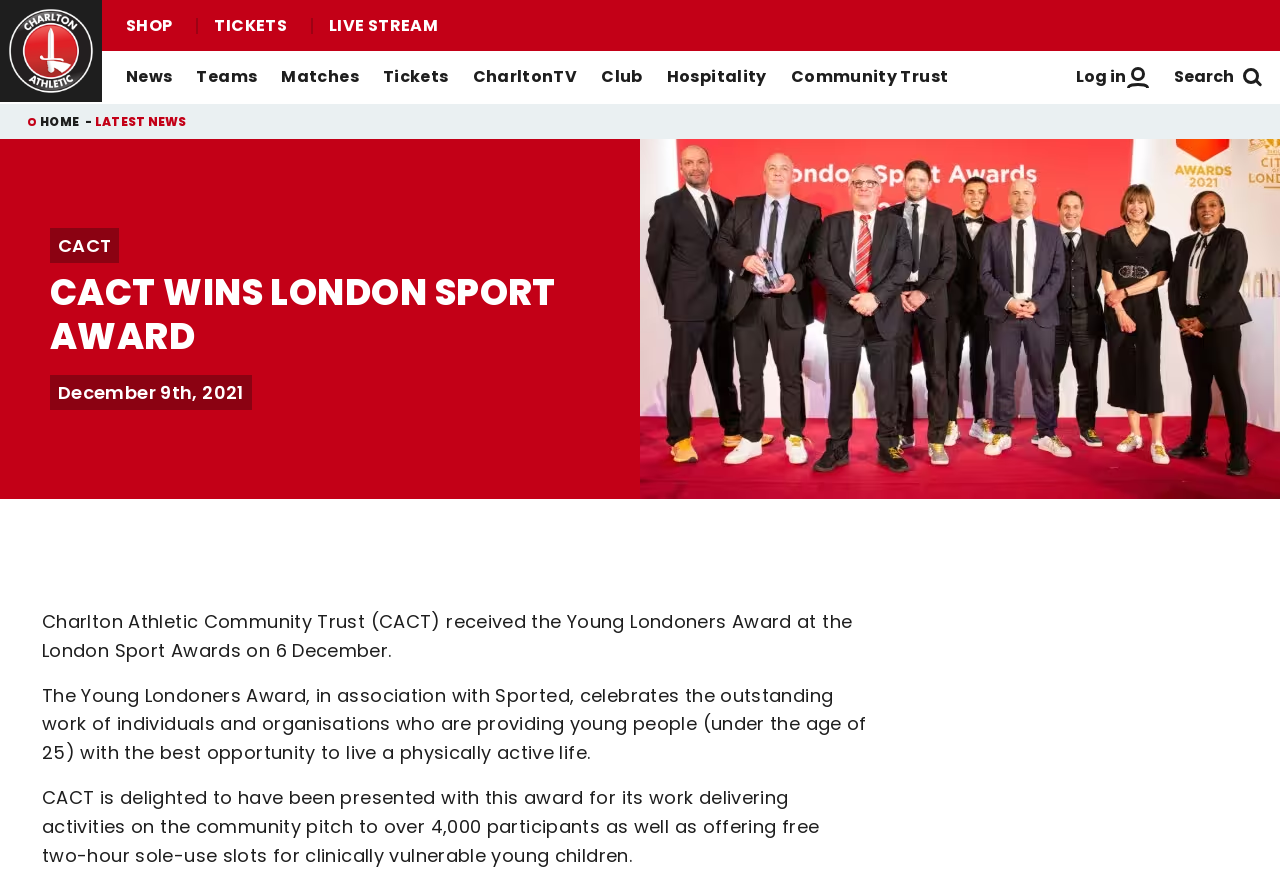Please examine the image and provide a detailed answer to the question: What is the last item in the 'CharltonTV' section?

In the 'CharltonTV' section, the last item is 'Get Help', which is a link that likely leads to support or assistance for CharltonTV-related issues.